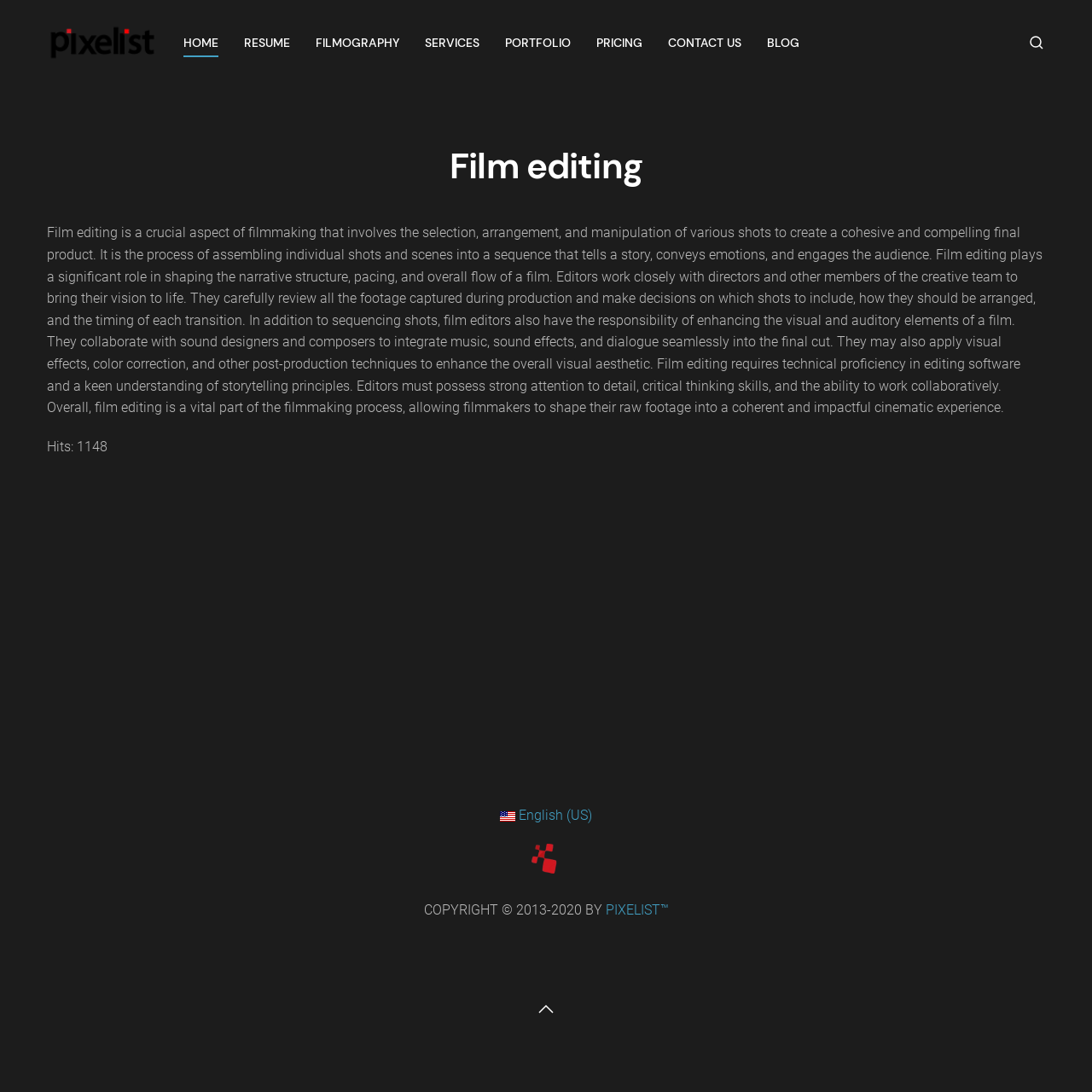Describe every aspect of the webpage in a detailed manner.

The webpage is the official website of Ali Sajadi, a film editor. At the top left corner, there is a link to skip to the main content. Next to it, there is a link to go back to the home page, accompanied by a small image of Pixelist Studio. 

The main navigation menu is located at the top center of the page, consisting of 7 links: HOME, RESUME, FILMOGRAPHY, SERVICES, PORTFOLIO, PRICING, CONTACT US, and BLOG. Each link is positioned side by side, with the PORTFOLIO link having a dropdown menu. 

On the top right corner, there is a button to open a search function, accompanied by a small image. 

The main content of the page is an article about film editing, which is a crucial aspect of filmmaking. The article explains the process of film editing, its significance in shaping the narrative structure, pacing, and overall flow of a film, and the skills required to be a film editor. 

Below the article, there is a small text indicating that the page has been viewed 1148 times. 

At the bottom of the page, there is a section with a button to switch to English (US) language, a copyright notice, and a link to PIXELIST™. There is also a button to go back to the top of the page, accompanied by a small image.